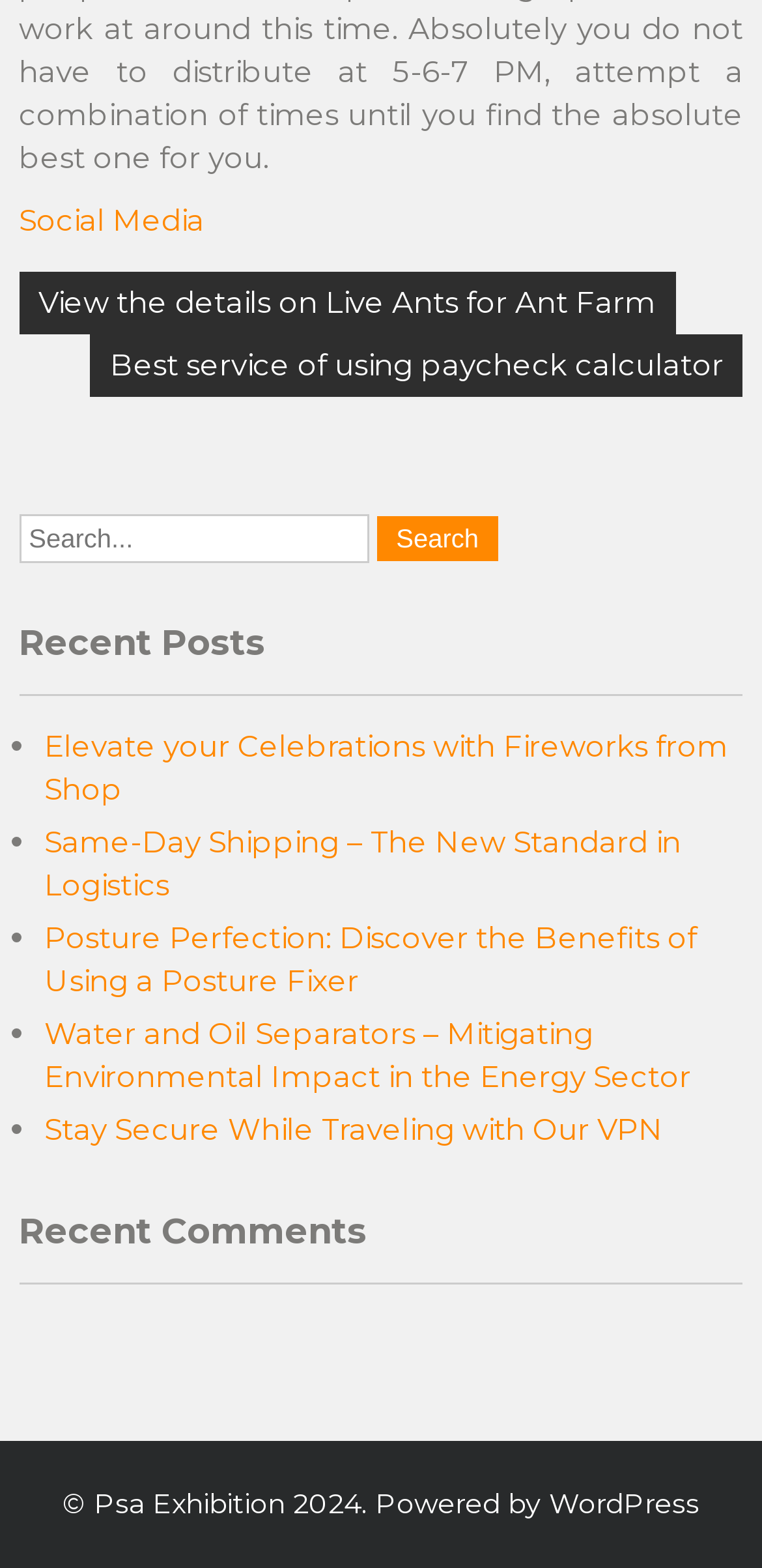What is the category of the post 'Elevate your Celebrations with Fireworks from Shop'?
Using the image as a reference, answer the question with a short word or phrase.

Recent Posts